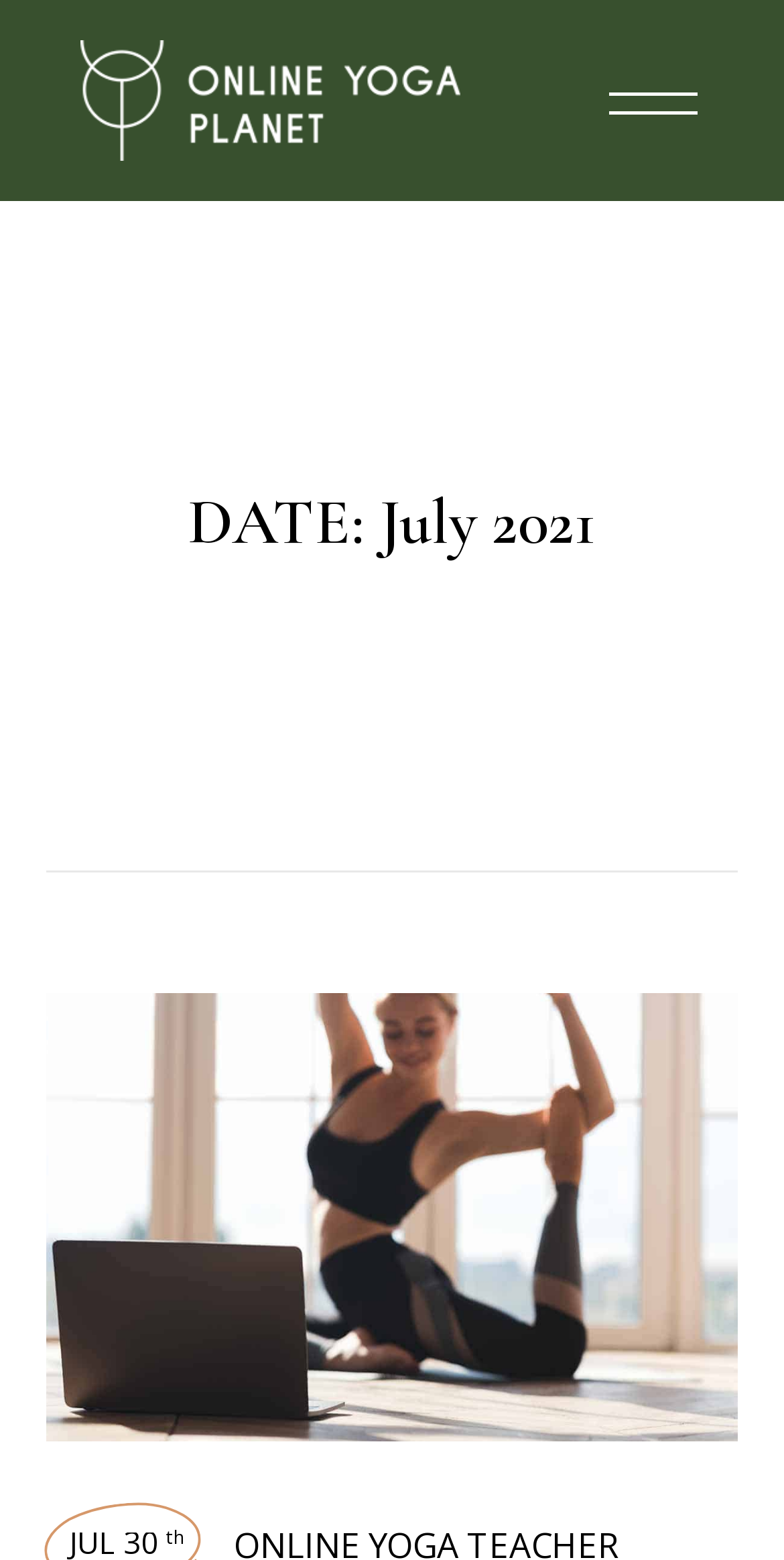Give a short answer using one word or phrase for the question:
What type of yoga is mentioned on the webpage?

Kundalini yoga